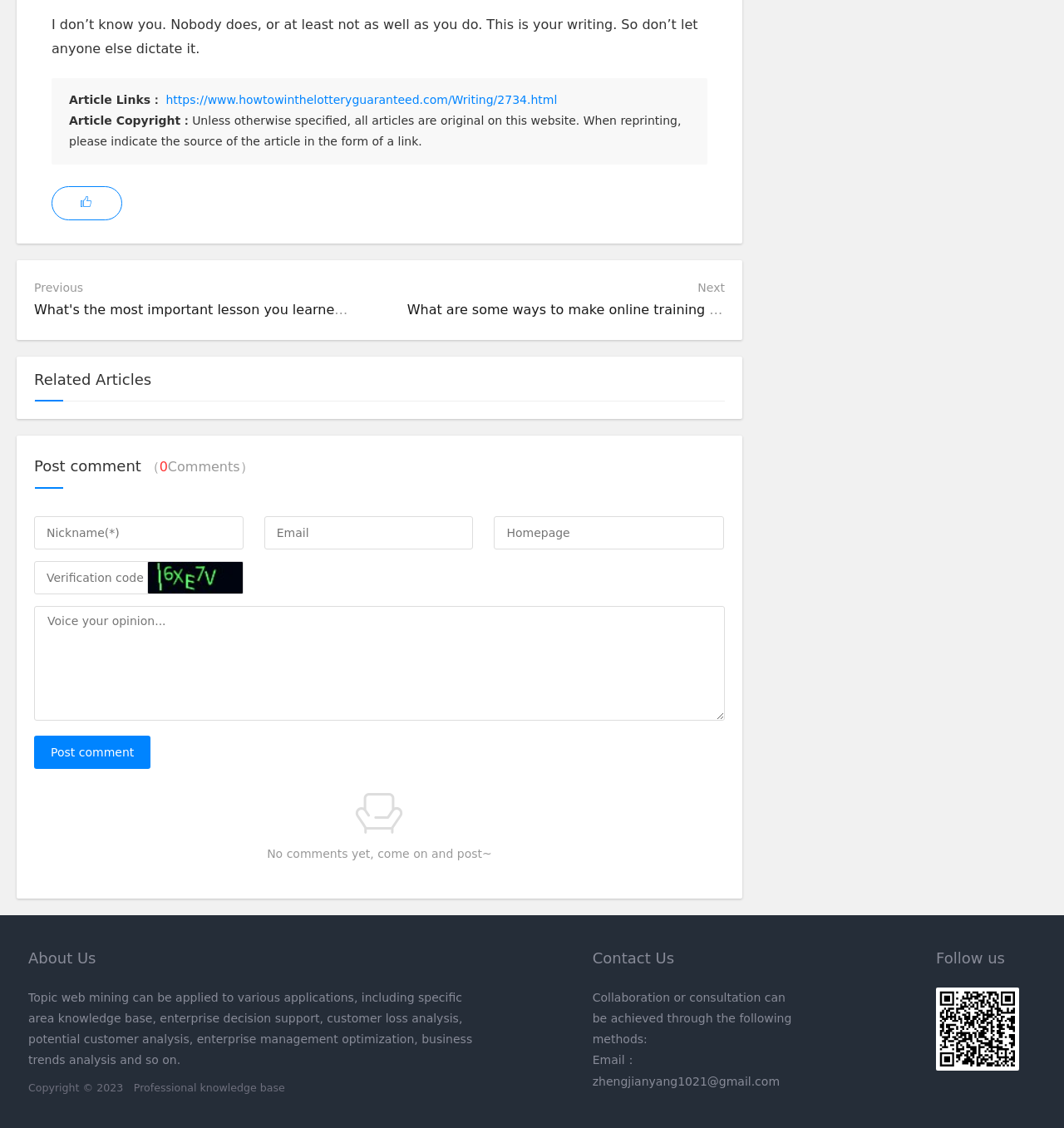What is the purpose of the 'Related Articles' section?
Please provide a single word or phrase as your answer based on the image.

To show related articles